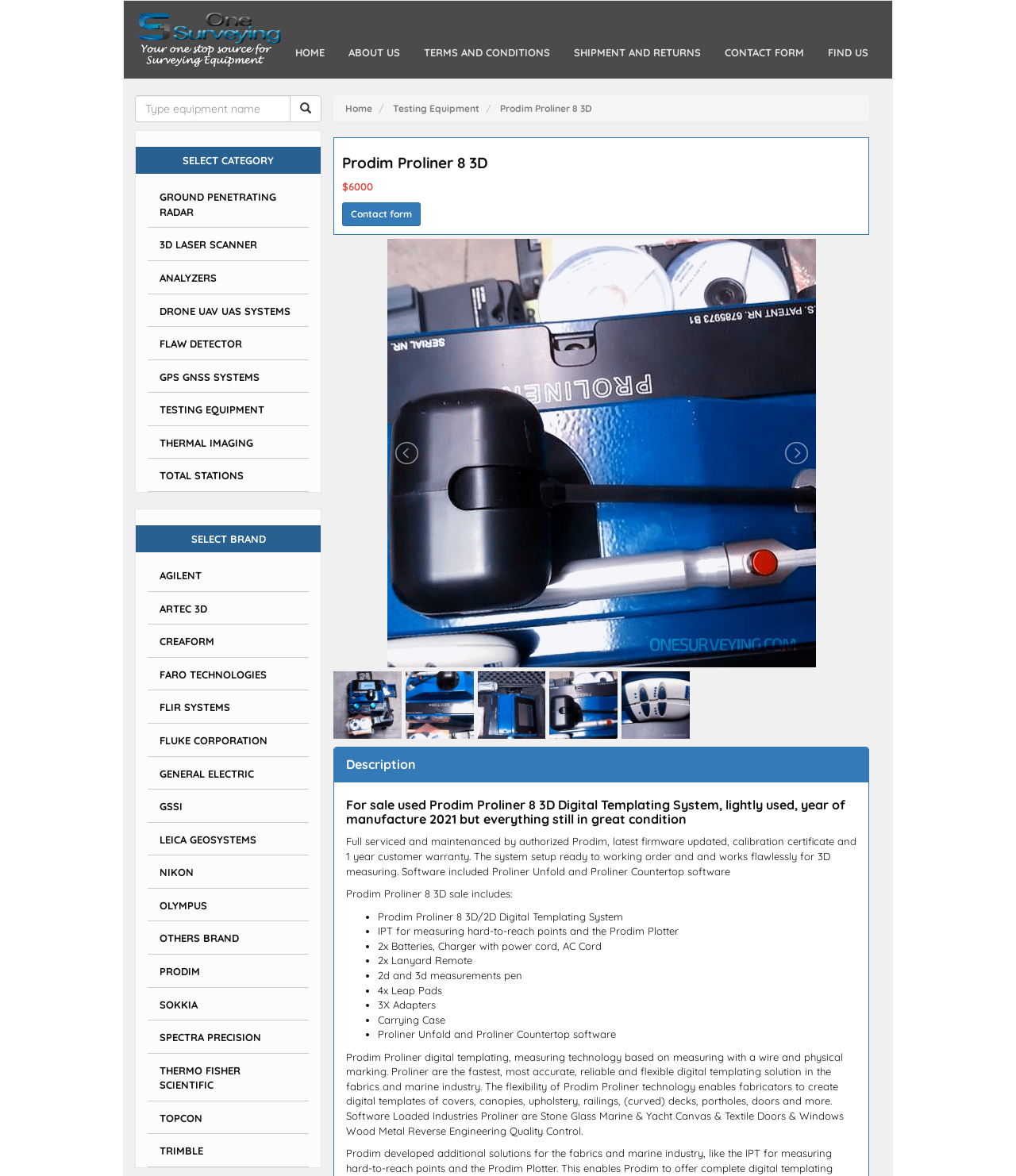Provide the bounding box coordinates for the area that should be clicked to complete the instruction: "View Prodim Proliner 8 3D sale details".

[0.341, 0.754, 0.461, 0.765]